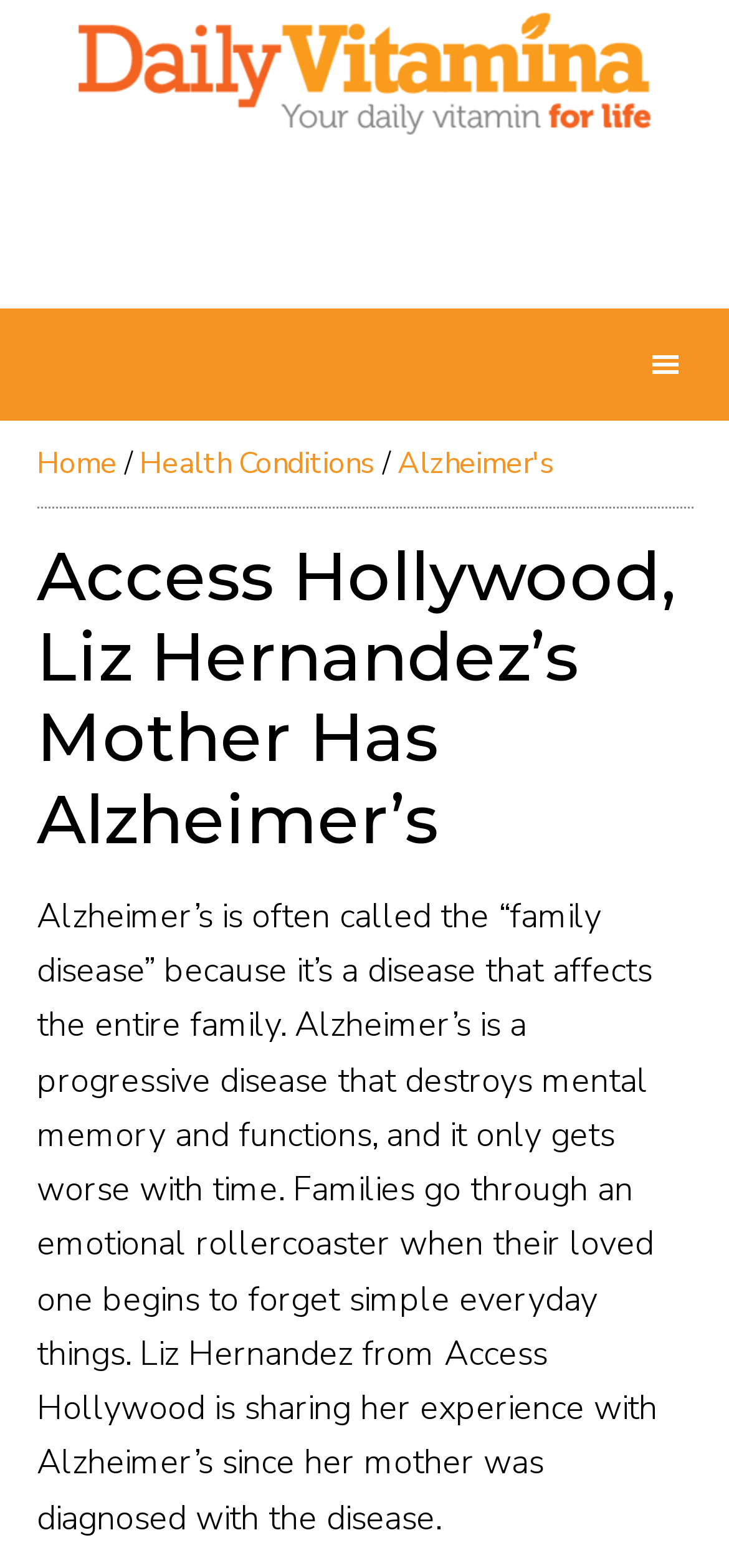Find the bounding box coordinates for the element described here: "Health Conditions".

[0.191, 0.283, 0.514, 0.309]